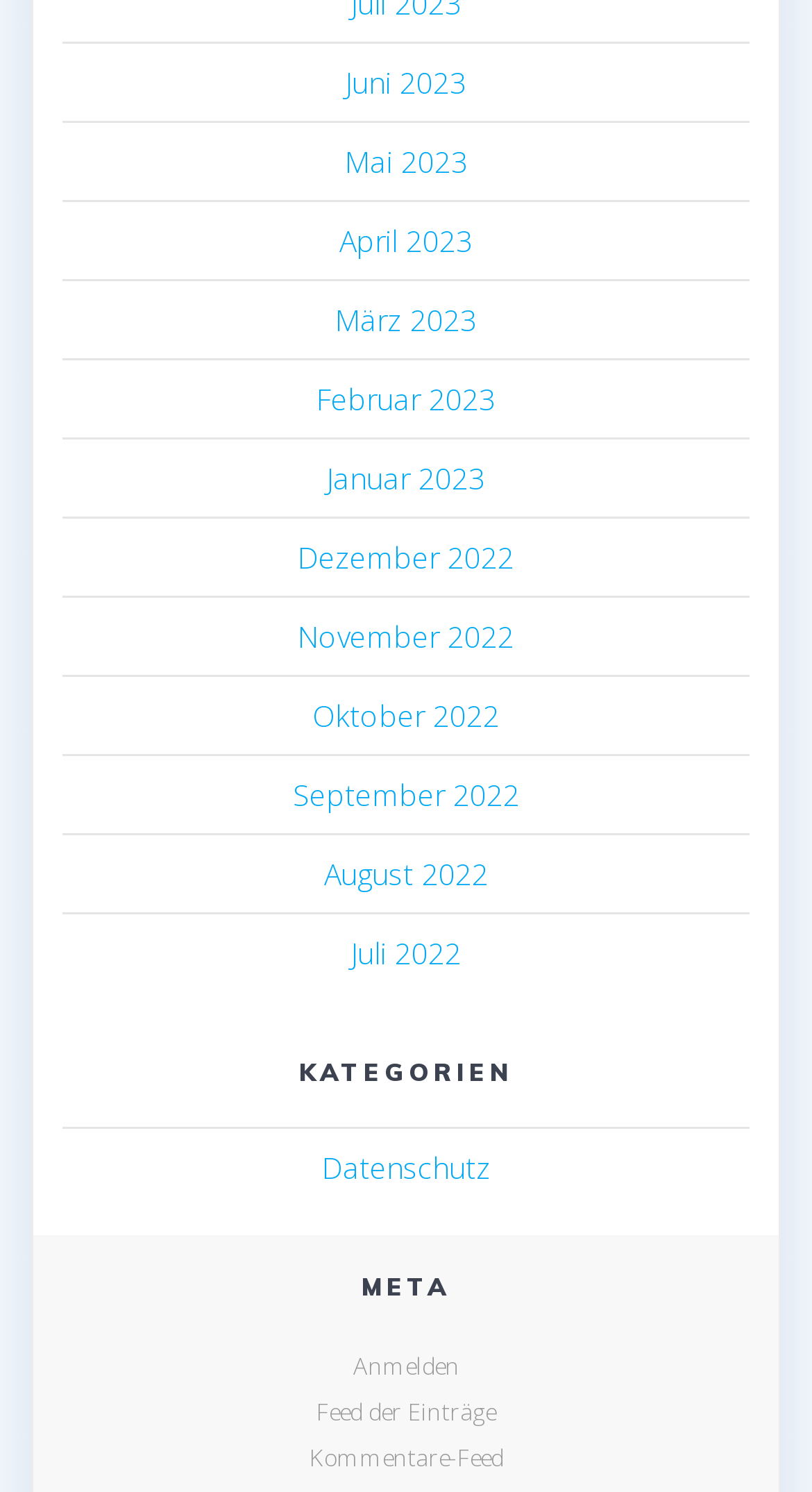Locate the bounding box of the user interface element based on this description: "Datenschutz".

[0.396, 0.77, 0.604, 0.796]